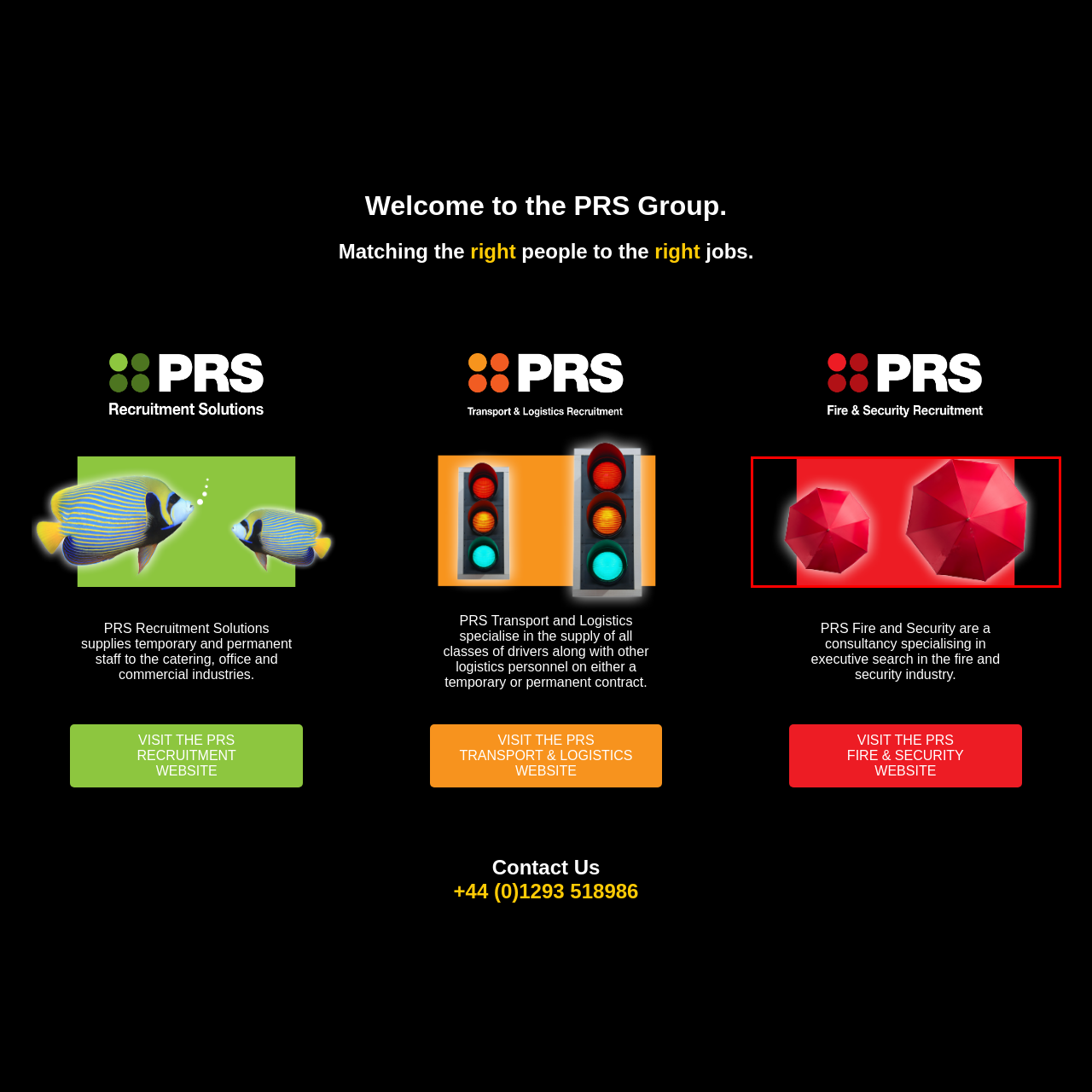Describe in detail what you see in the image highlighted by the red border.

The image features two red umbrellas, positioned closely together against a vibrant red background. The larger umbrella is on the right, showcasing a polished surface that reflects light, while the smaller umbrella on the left has a slightly muted appearance. These umbrellas symbolize protection and resilience, possibly representing the diverse services offered by PRS Fire and Security, a consultancy that specializes in executive searches within the fire and security industry. Their bold color choice and compelling design draw attention, linking visually to the themes of safety and reliability that are central to the organization's mission.